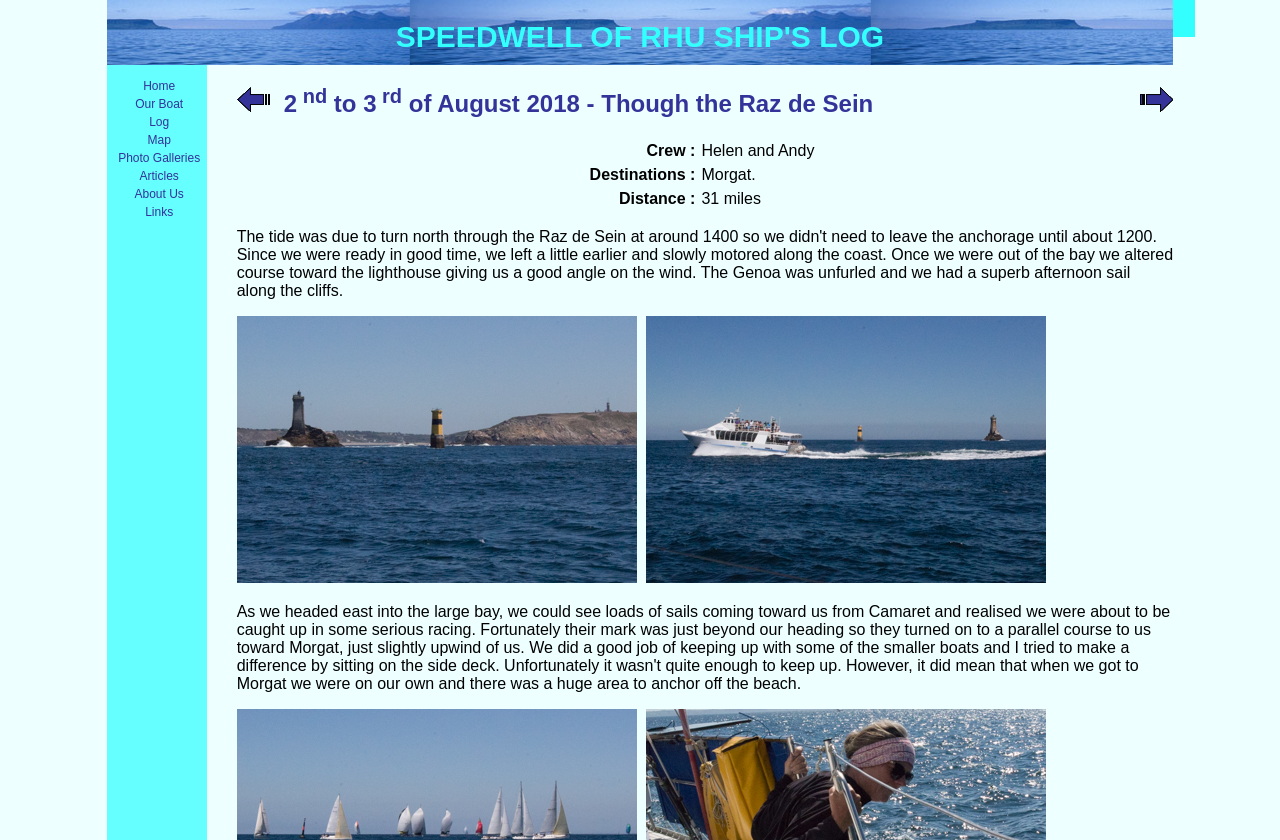Find the bounding box coordinates for the HTML element specified by: "Articles".

[0.083, 0.199, 0.161, 0.22]